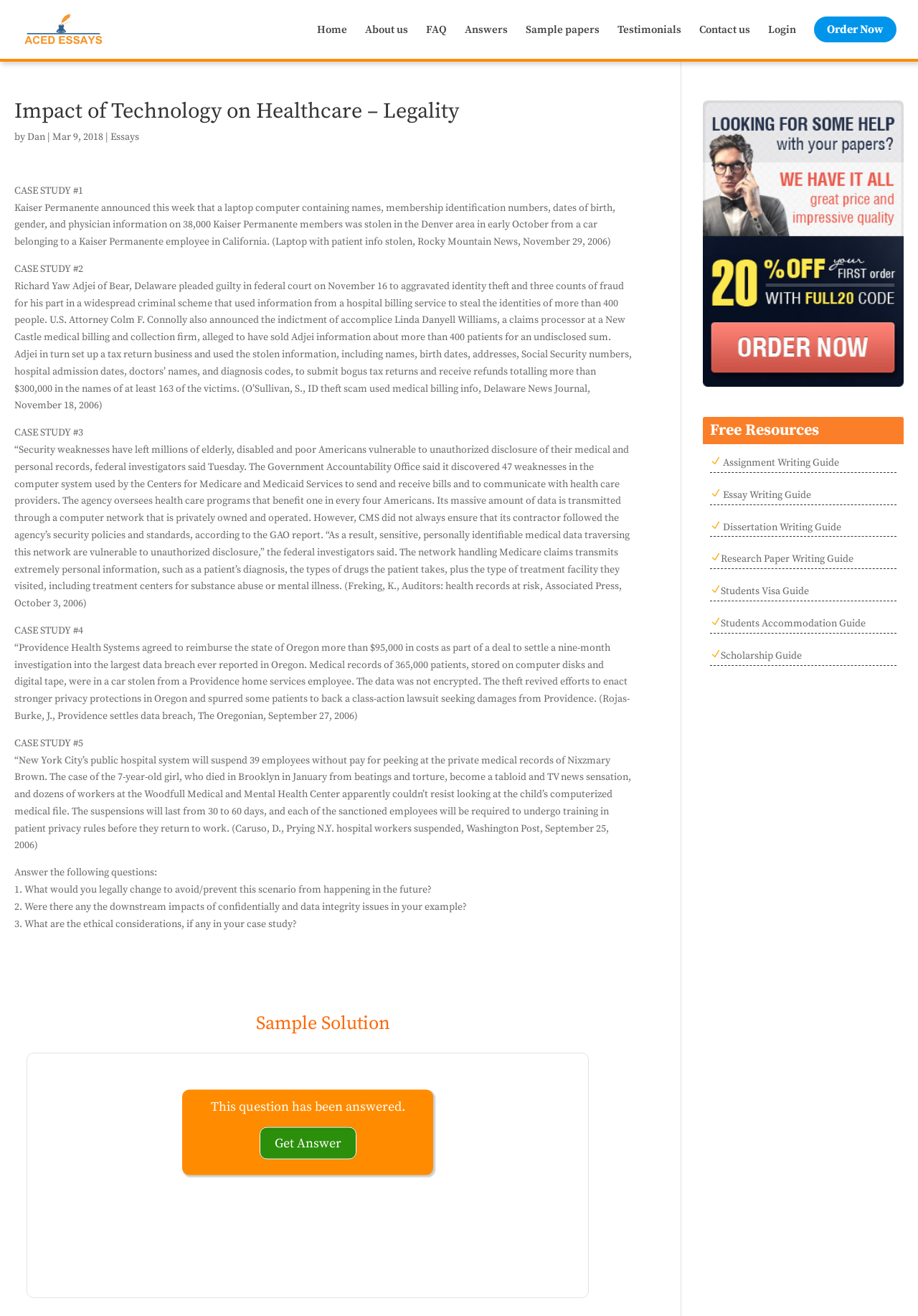How many case studies are presented on this webpage?
Refer to the image and give a detailed answer to the question.

There are 5 case studies presented on this webpage, each labeled as 'CASE STUDY #1', 'CASE STUDY #2', and so on, up to 'CASE STUDY #5'.